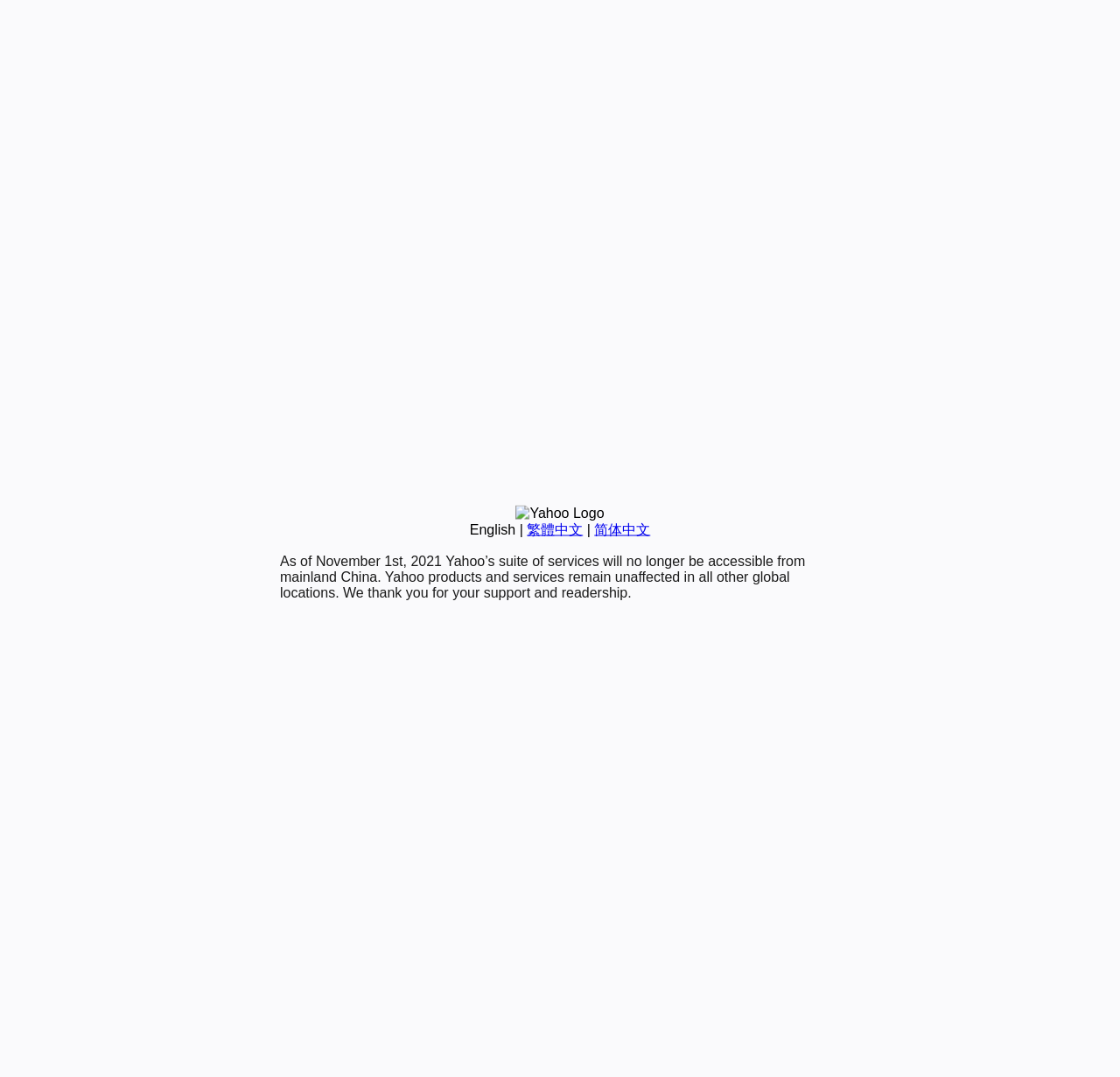From the element description: "简体中文", extract the bounding box coordinates of the UI element. The coordinates should be expressed as four float numbers between 0 and 1, in the order [left, top, right, bottom].

[0.531, 0.485, 0.581, 0.498]